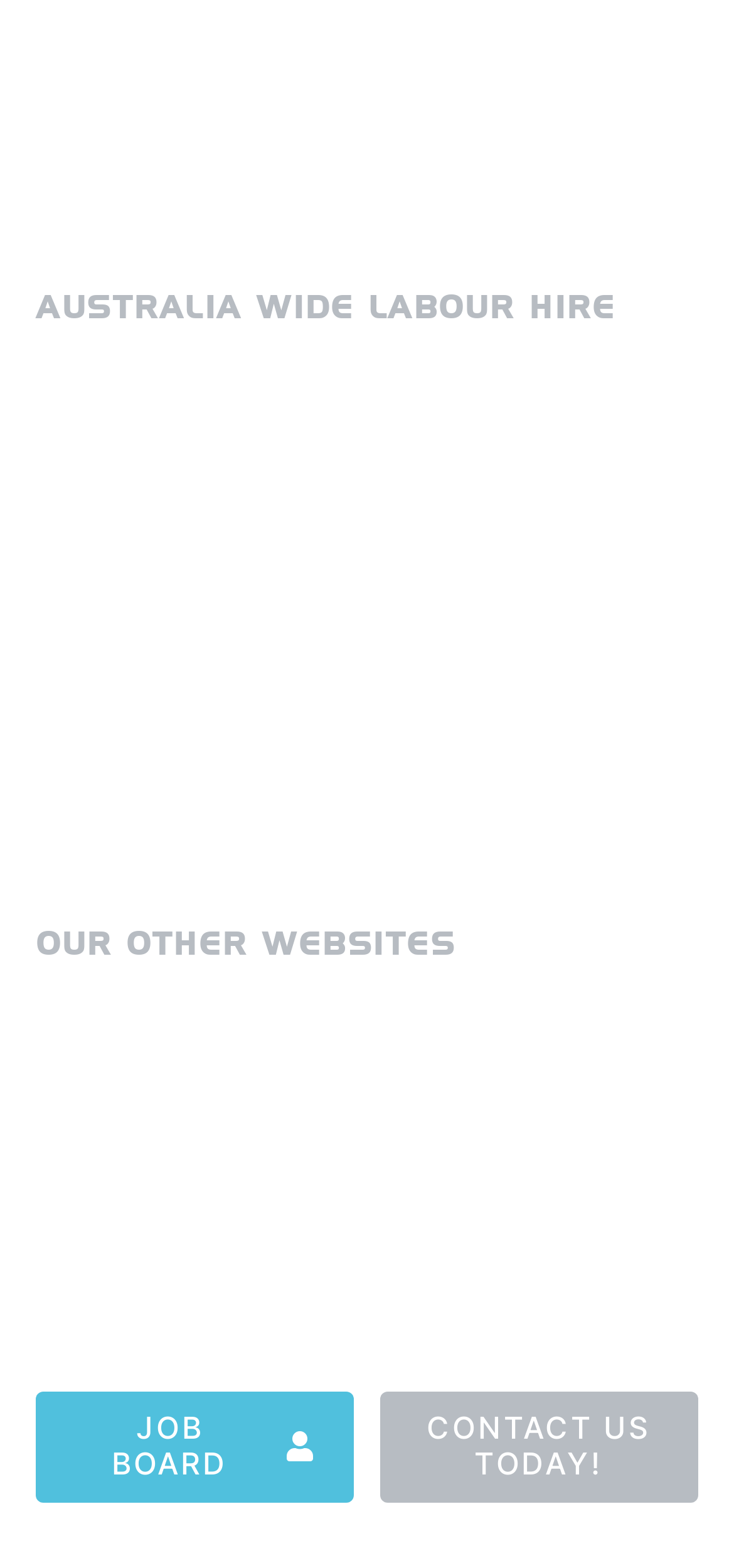Give a one-word or short-phrase answer to the following question: 
What is the call-to-action at the bottom of the page?

CONTACT US TODAY!